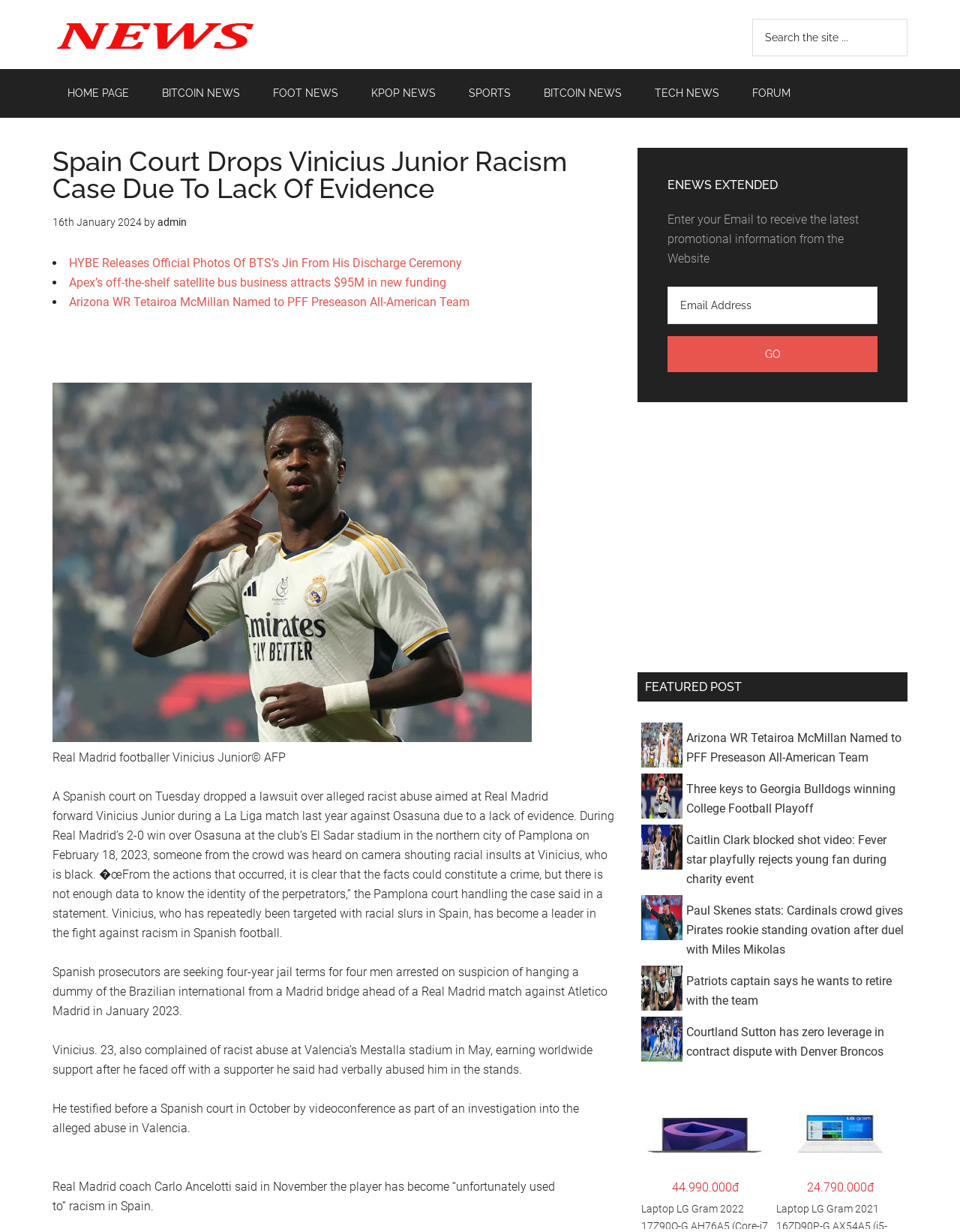Give a detailed account of the webpage's layout and content.

This webpage appears to be a news article page, with a focus on sports news. At the top of the page, there is a navigation bar with several links, including "NEWS", "HOME PAGE", "BITCOIN NEWS", "FOOT NEWS", "KPOP NEWS", "SPORTS", "BITCOIN NEWS", "TECH NEWS", and "FORUM". Below the navigation bar, there is a search bar with a search button.

The main content of the page is a news article about a Spanish court dropping a lawsuit against Real Madrid forward Vinicius Junior due to lack of evidence. The article includes an image of Vinicius Junior, as well as several paragraphs of text describing the incident and its aftermath.

To the right of the main content, there is a sidebar with several featured posts, including links to articles about Arizona WR Tetairoa McMillan, Georgia Bulldogs, Caitlin Clark, Paul Skenes, and Patriots captain. Each of these links is accompanied by an image.

Below the main content, there are several advertisements, including an iframe advertisement and a promotional box asking users to enter their email address to receive the latest promotional information from the website.

At the bottom of the page, there are several links to other news articles, including articles about Courtland Sutton, Denver Broncos, and an unidentified article with no title. Each of these links is accompanied by an image. There are also two boxes displaying prices in Vietnamese dong, likely related to online shopping or advertising.